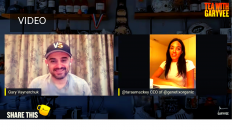What is the atmosphere of the setting?
Using the visual information, reply with a single word or short phrase.

Dynamic